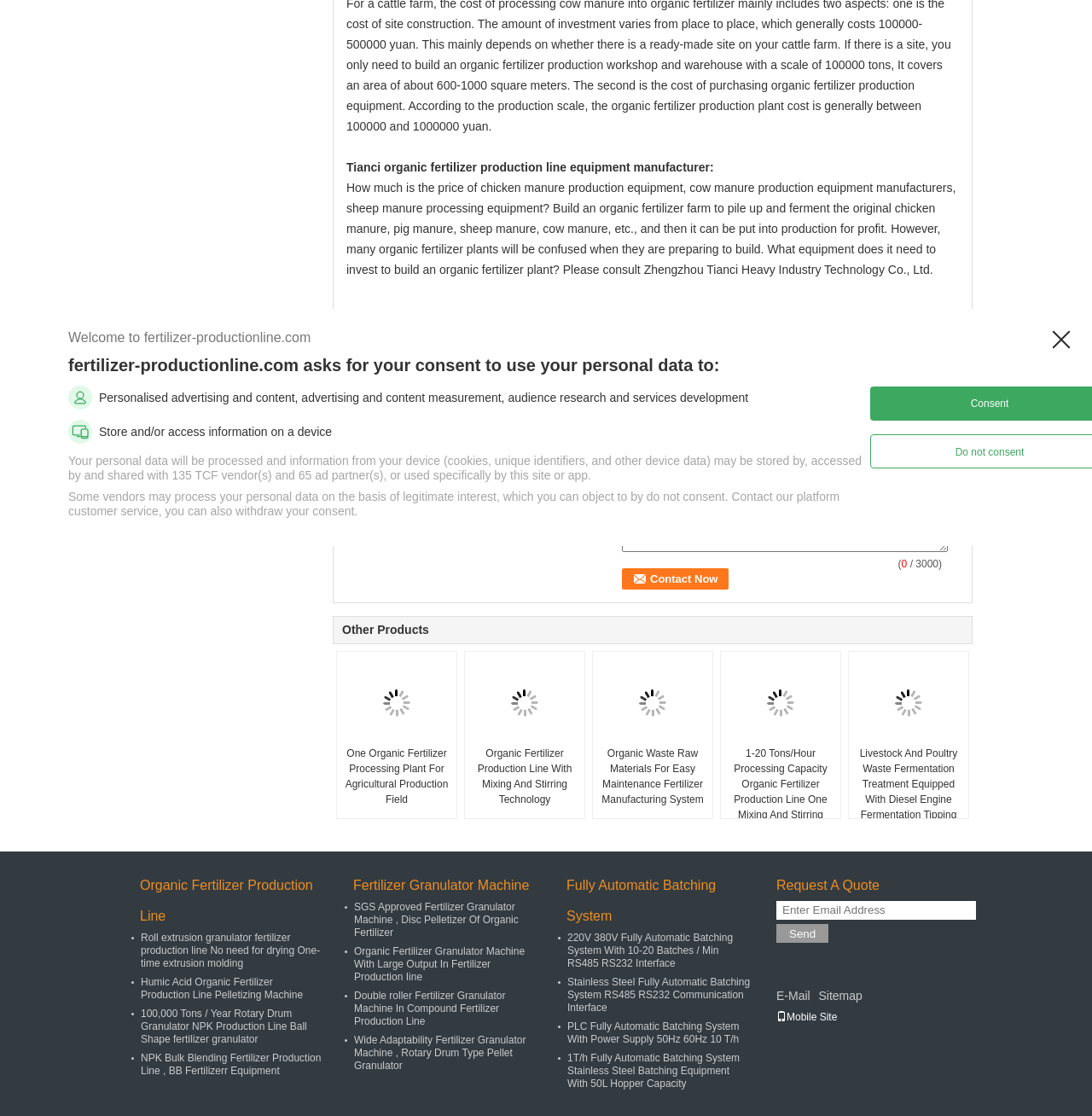Based on the image, provide a detailed response to the question:
What is the phone number of Miss. Judy?

The phone number of Miss. Judy can be found in the contact details section, which is located at the top-right corner of the webpage. The text 'Tel: 0086 17838758806' is displayed next to Miss. Judy's name.